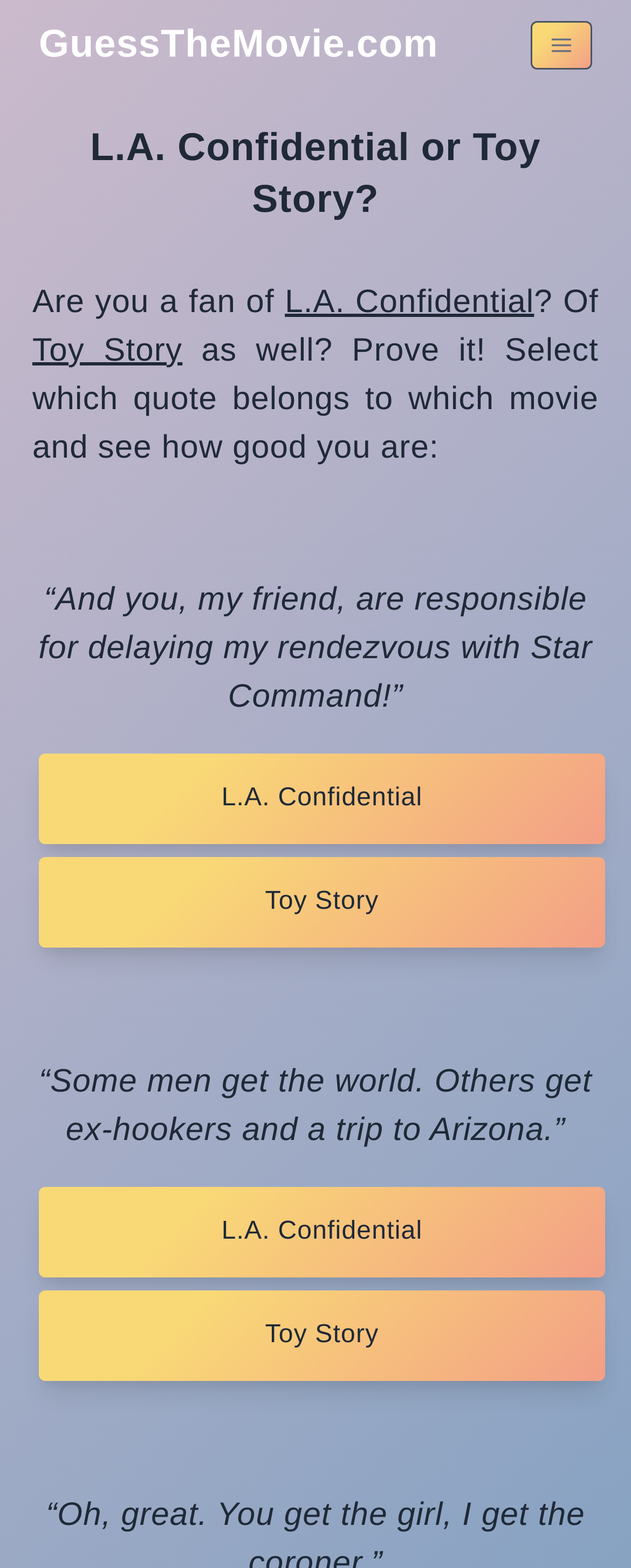Please provide the bounding box coordinates in the format (top-left x, top-left y, bottom-right x, bottom-right y). Remember, all values are floating point numbers between 0 and 1. What is the bounding box coordinate of the region described as: Toy Story

[0.051, 0.212, 0.289, 0.235]